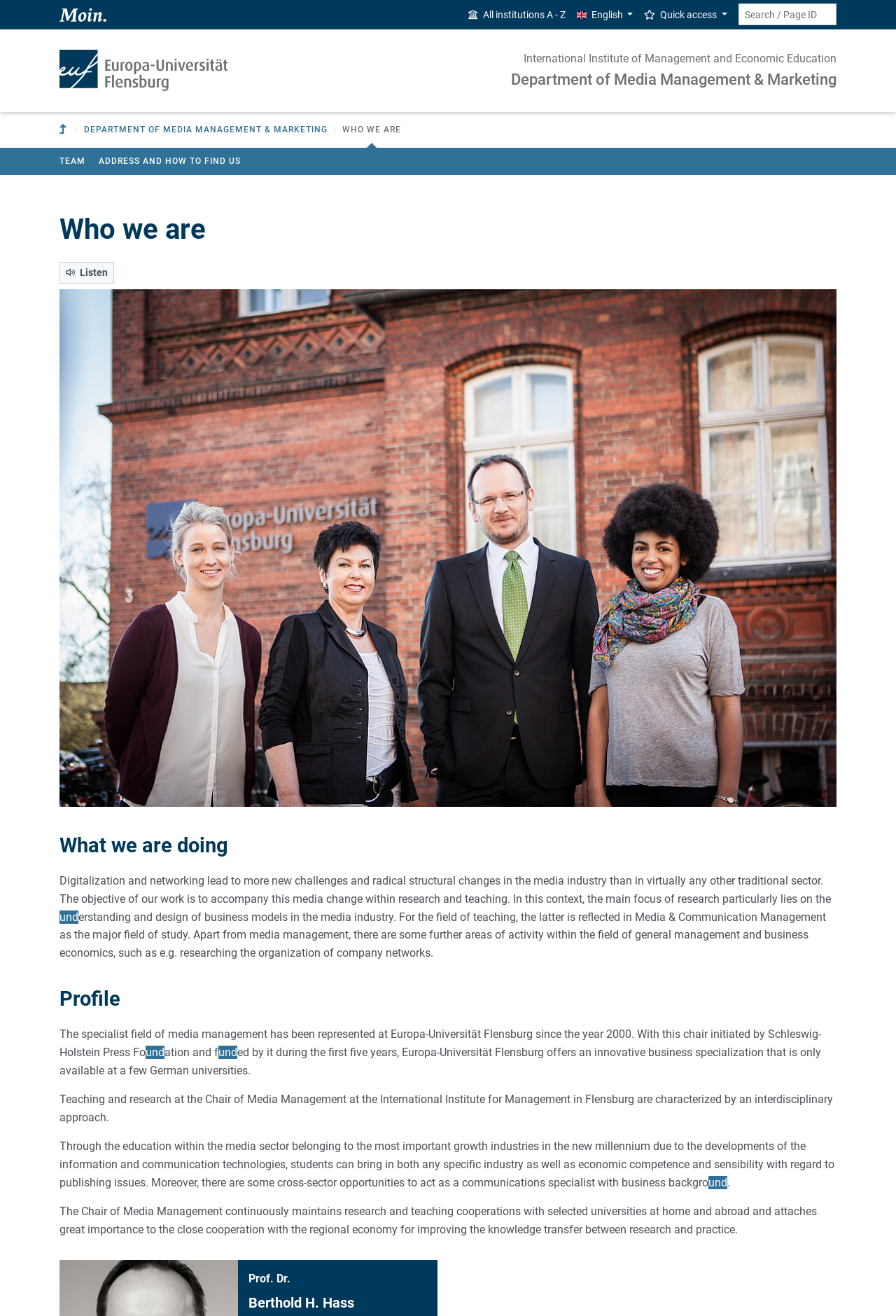Analyze the image and deliver a detailed answer to the question: What is the field of study offered by the university?

I found the answer by reading the text in the section 'What we are doing'. It states that the field of study offered by the university is Media & Communication Management.